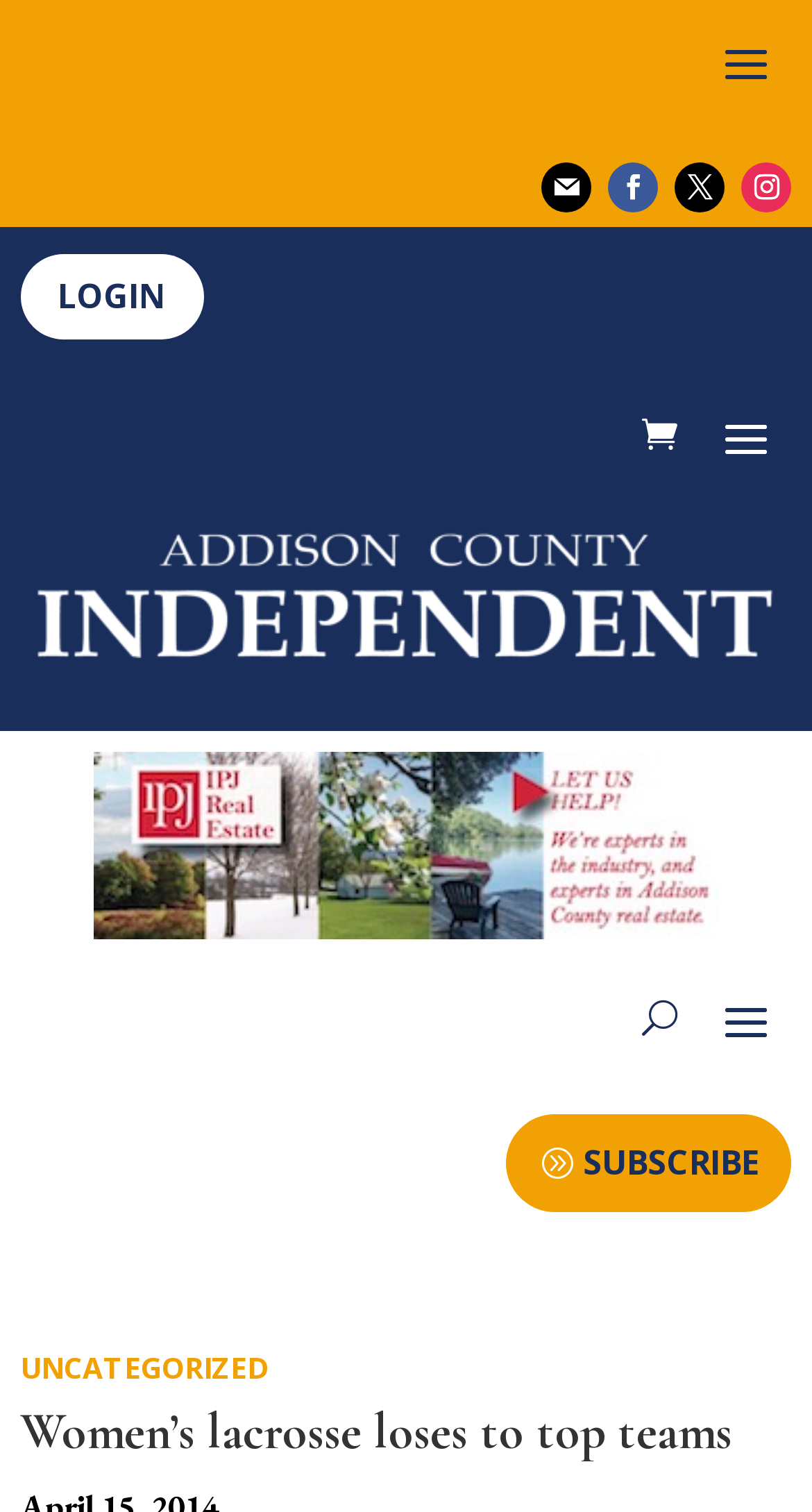Please locate the bounding box coordinates of the region I need to click to follow this instruction: "Click the uncategorized link".

[0.025, 0.891, 0.33, 0.917]